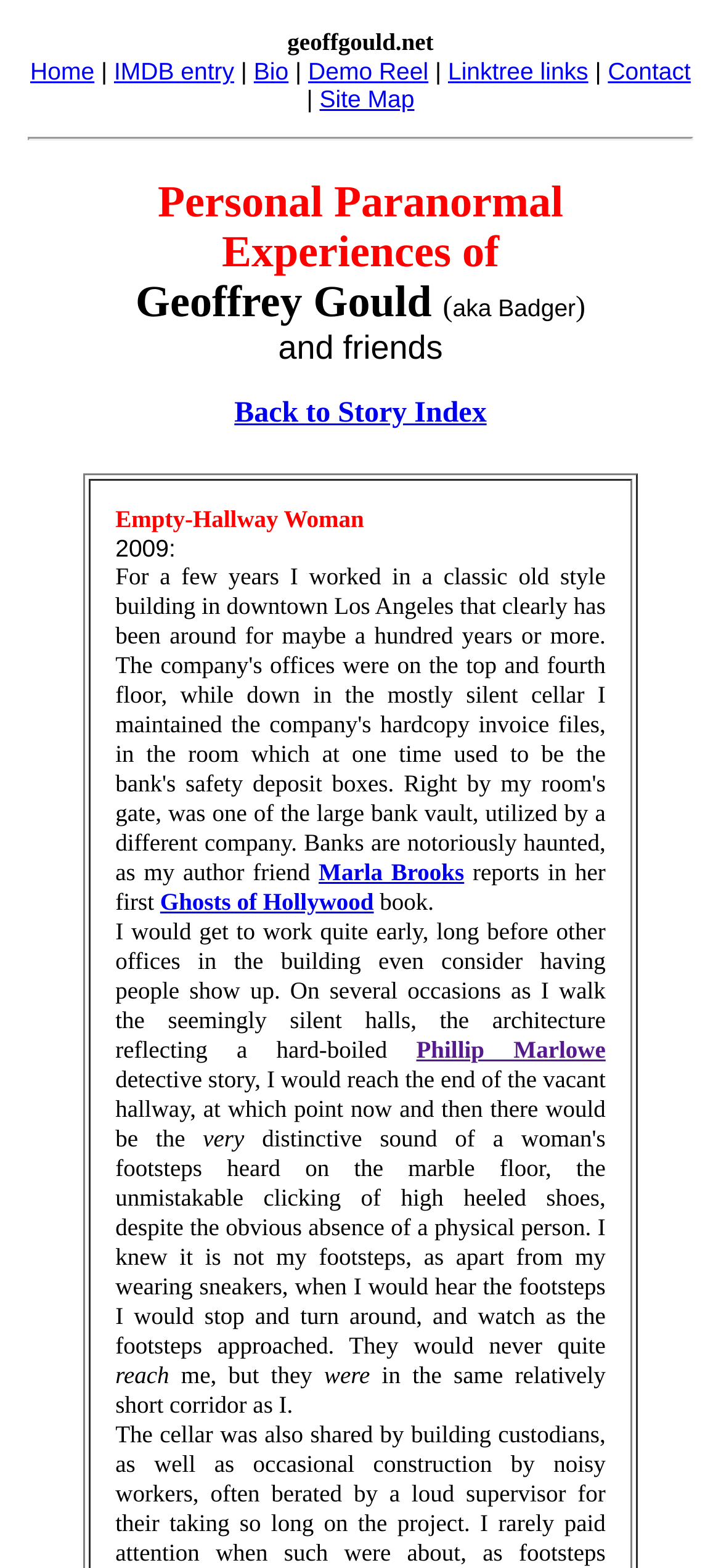Determine the coordinates of the bounding box for the clickable area needed to execute this instruction: "Explore Children".

None